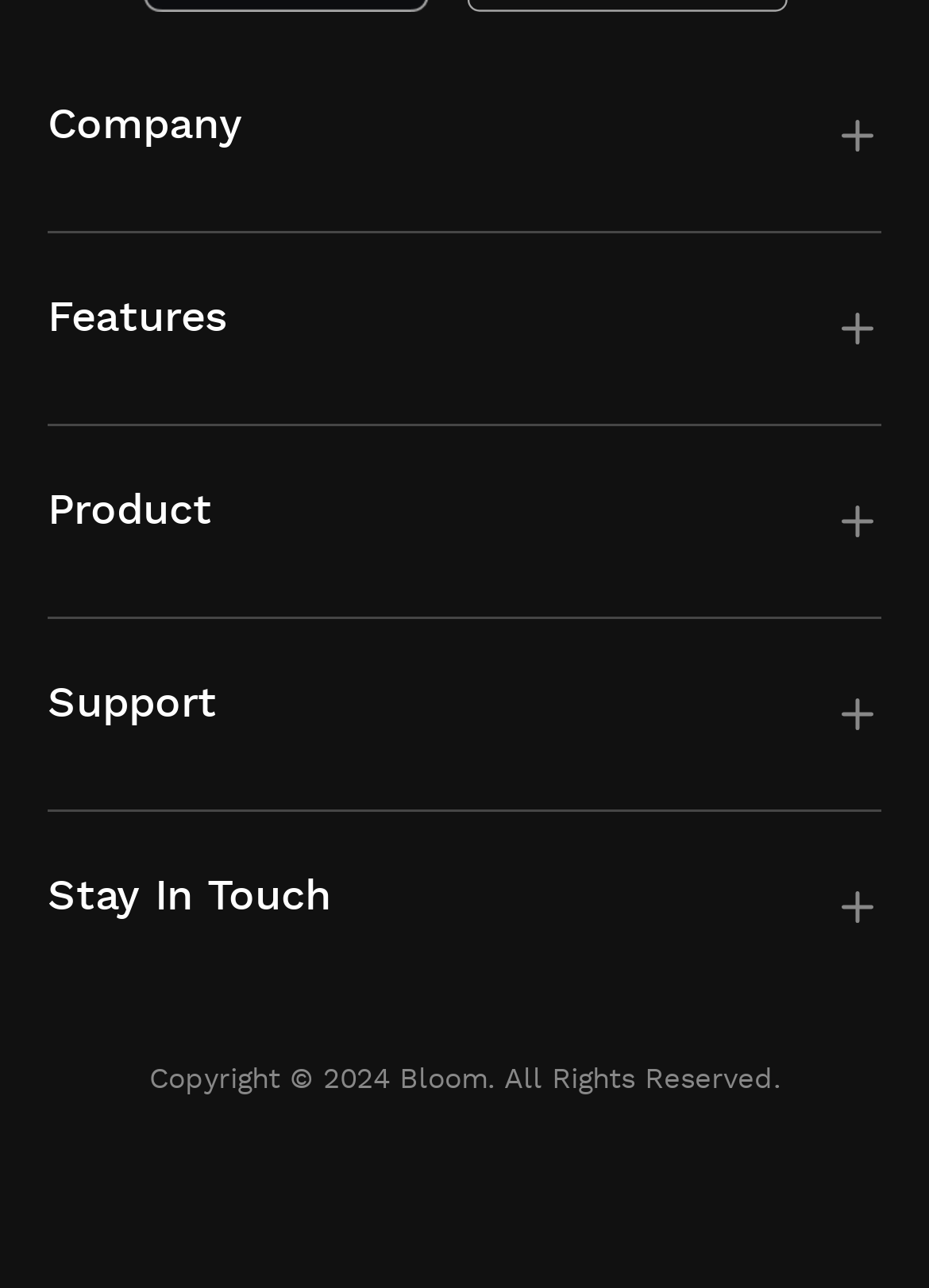Specify the bounding box coordinates of the area to click in order to execute this command: 'Log in to the account'. The coordinates should consist of four float numbers ranging from 0 to 1, and should be formatted as [left, top, right, bottom].

[0.051, 0.331, 0.156, 0.356]